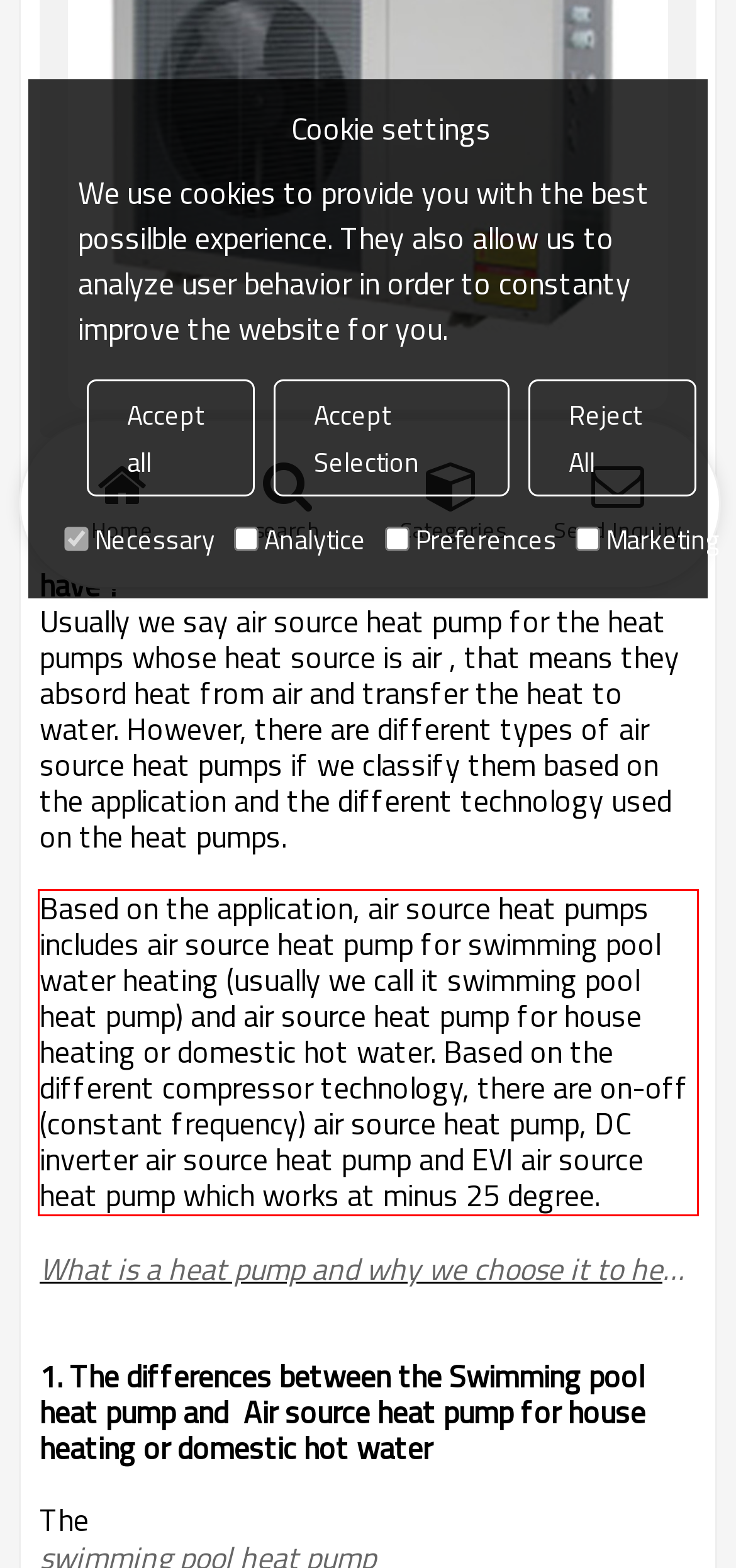Please identify and extract the text from the UI element that is surrounded by a red bounding box in the provided webpage screenshot.

Based on the application, air source heat pumps includes air source heat pump for swimming pool water heating (usually we call it swimming pool heat pump) and air source heat pump for house heating or domestic hot water. Based on the different compressor technology, there are on-off (constant frequency) air source heat pump, DC inverter air source heat pump and EVI air source heat pump which works at minus 25 degree.